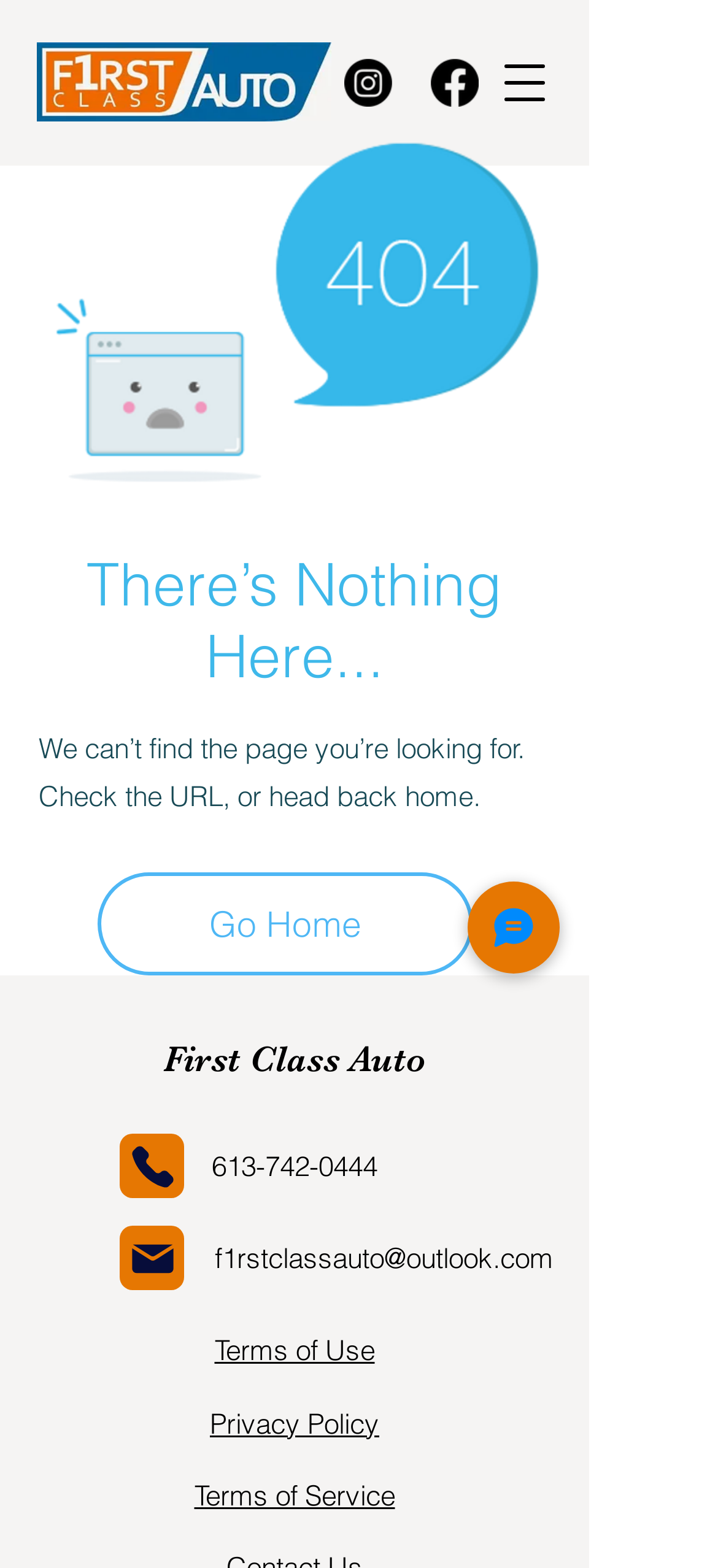Give an in-depth explanation of the webpage layout and content.

The webpage is a 404 error page for First Class Auto. At the top left, there is a logo of First Class Auto, which is also a link to the website's homepage. Next to the logo, there is a button to open the navigation menu. On the top right, there is a social bar with links to Instagram and Facebook, each accompanied by an image of the respective social media platform's logo.

Below the social bar, there is a main content area that takes up most of the page. In the center of this area, there is a large heading that reads "There's Nothing Here..." followed by a paragraph of text that explains that the page cannot be found. Below this text, there is a link to go back home.

To the left of the heading, there is a large image of a 404 icon. Below the link to go home, there is a section with the website's contact information, including a phone number and email address, each accompanied by a link. There are also links to the website's terms of use, privacy policy, and terms of service.

At the bottom right of the page, there is a button to initiate a chat. The button has an image of a chat icon.